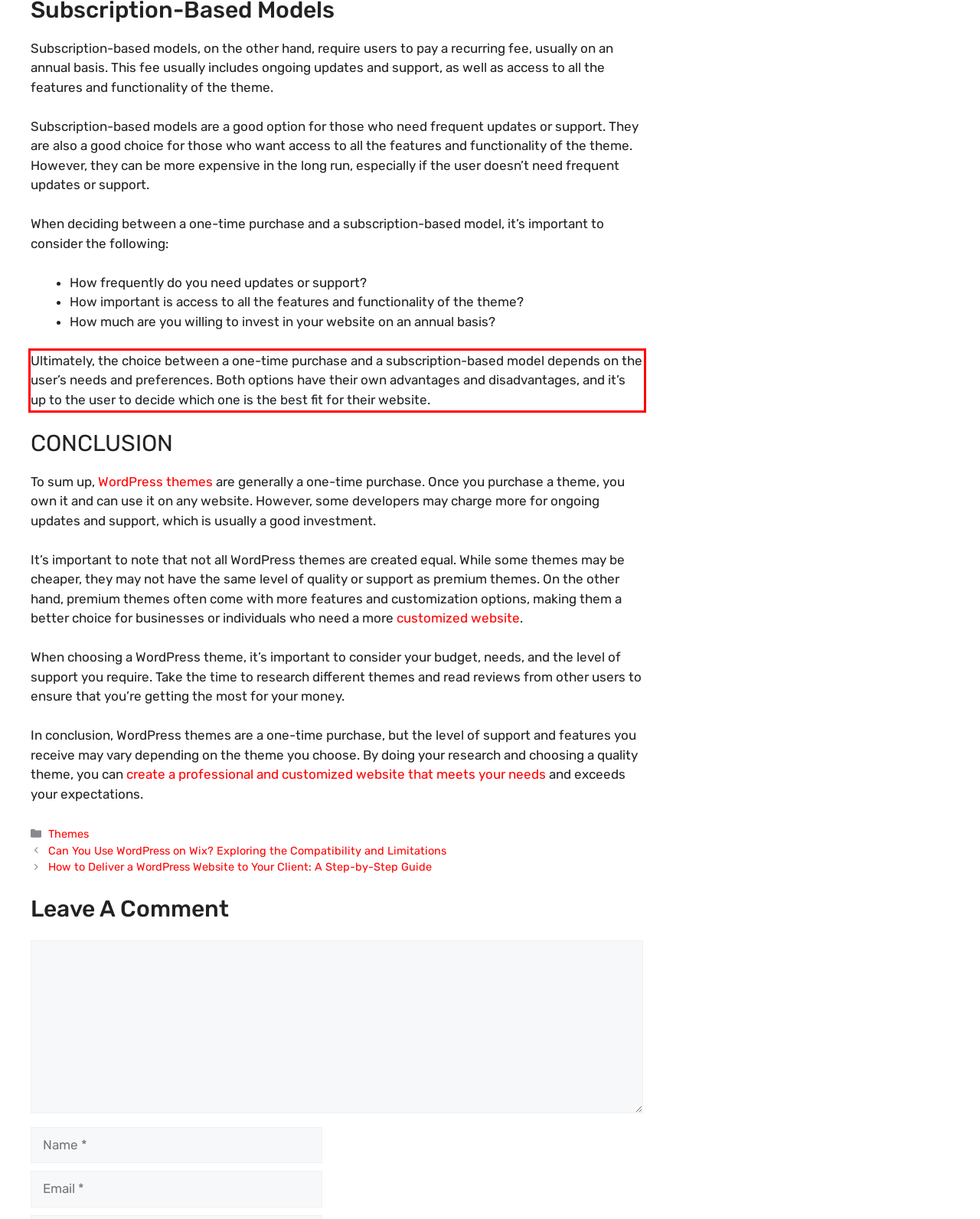You are provided with a webpage screenshot that includes a red rectangle bounding box. Extract the text content from within the bounding box using OCR.

Ultimately, the choice between a one-time purchase and a subscription-based model depends on the user’s needs and preferences. Both options have their own advantages and disadvantages, and it’s up to the user to decide which one is the best fit for their website.